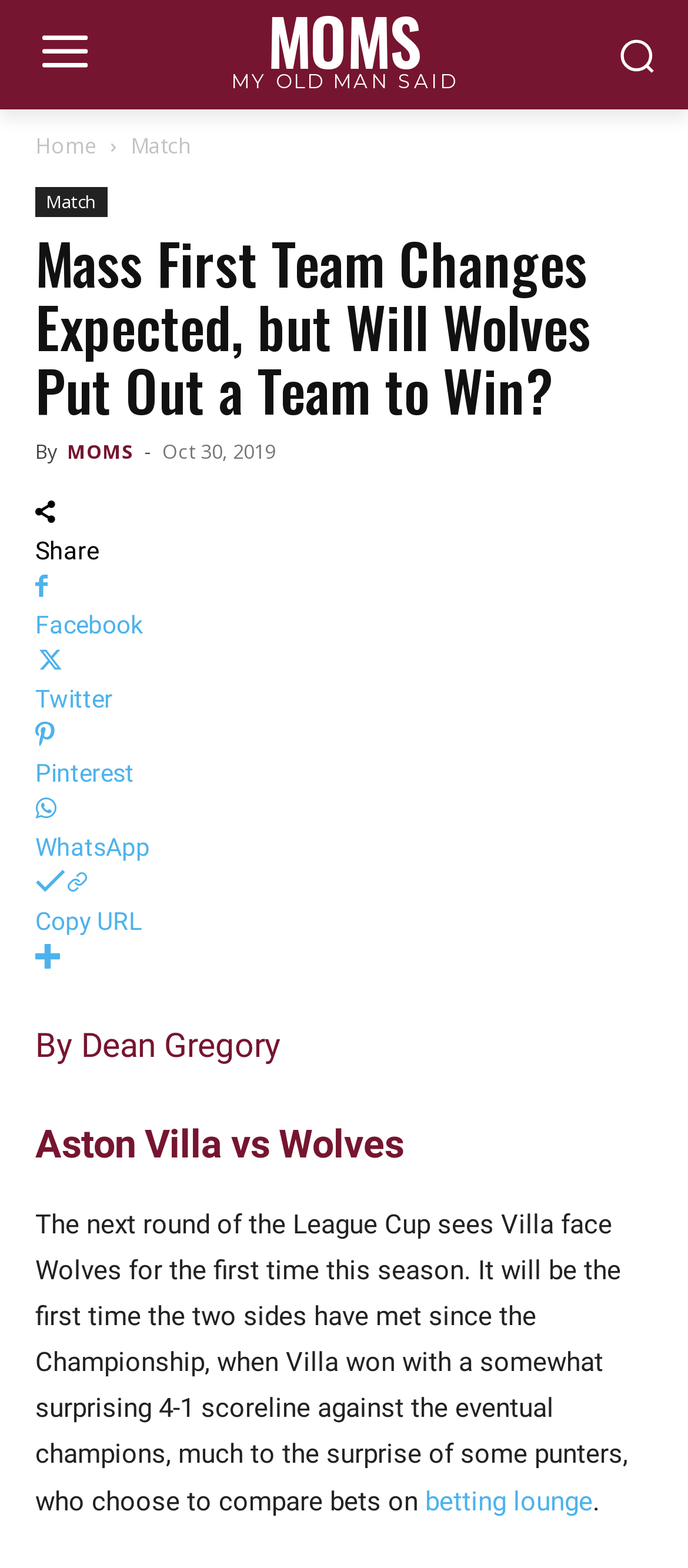Identify the bounding box coordinates necessary to click and complete the given instruction: "Check the post date".

[0.236, 0.279, 0.4, 0.296]